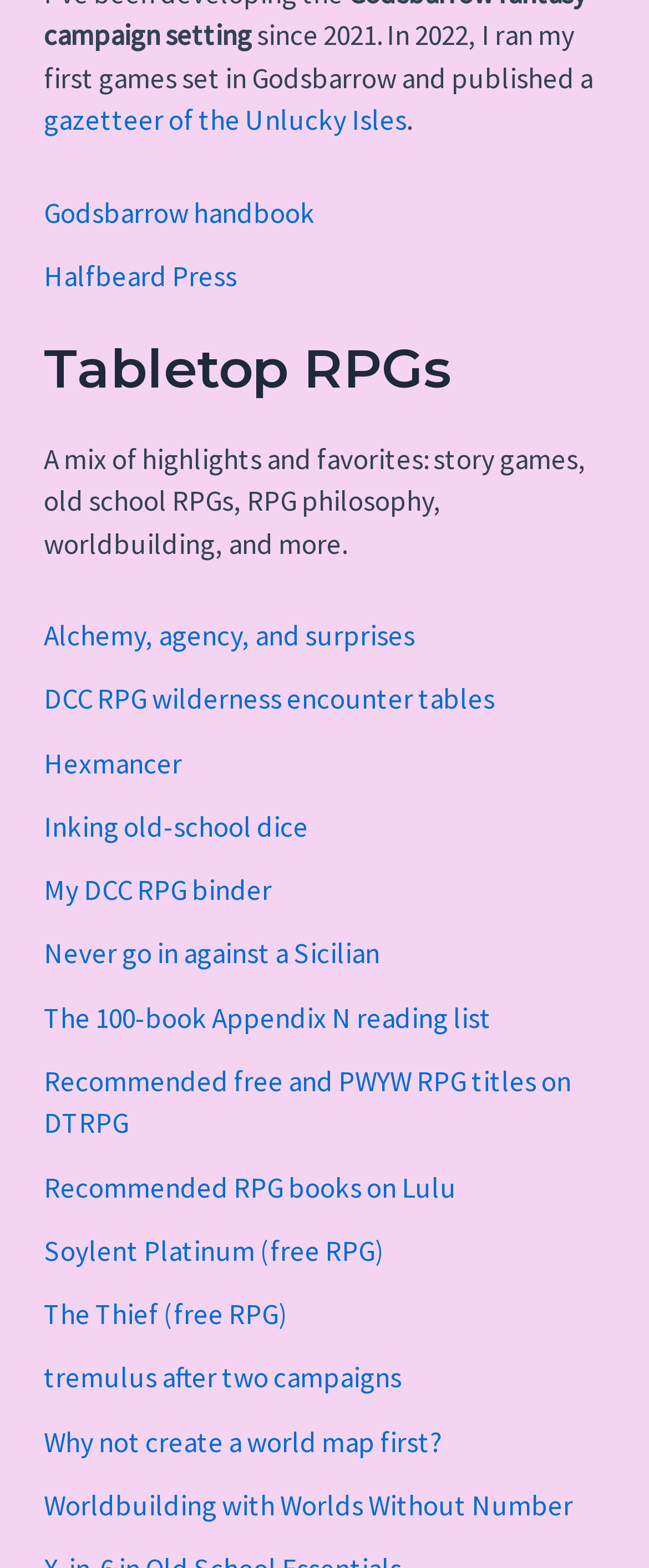What is the name of the handbook published by the author?
Give a detailed and exhaustive answer to the question.

The answer can be found in the link element with the text 'Godsbarrow handbook'. This link is located under the StaticText element that mentions the author's experience in tabletop RPGs.